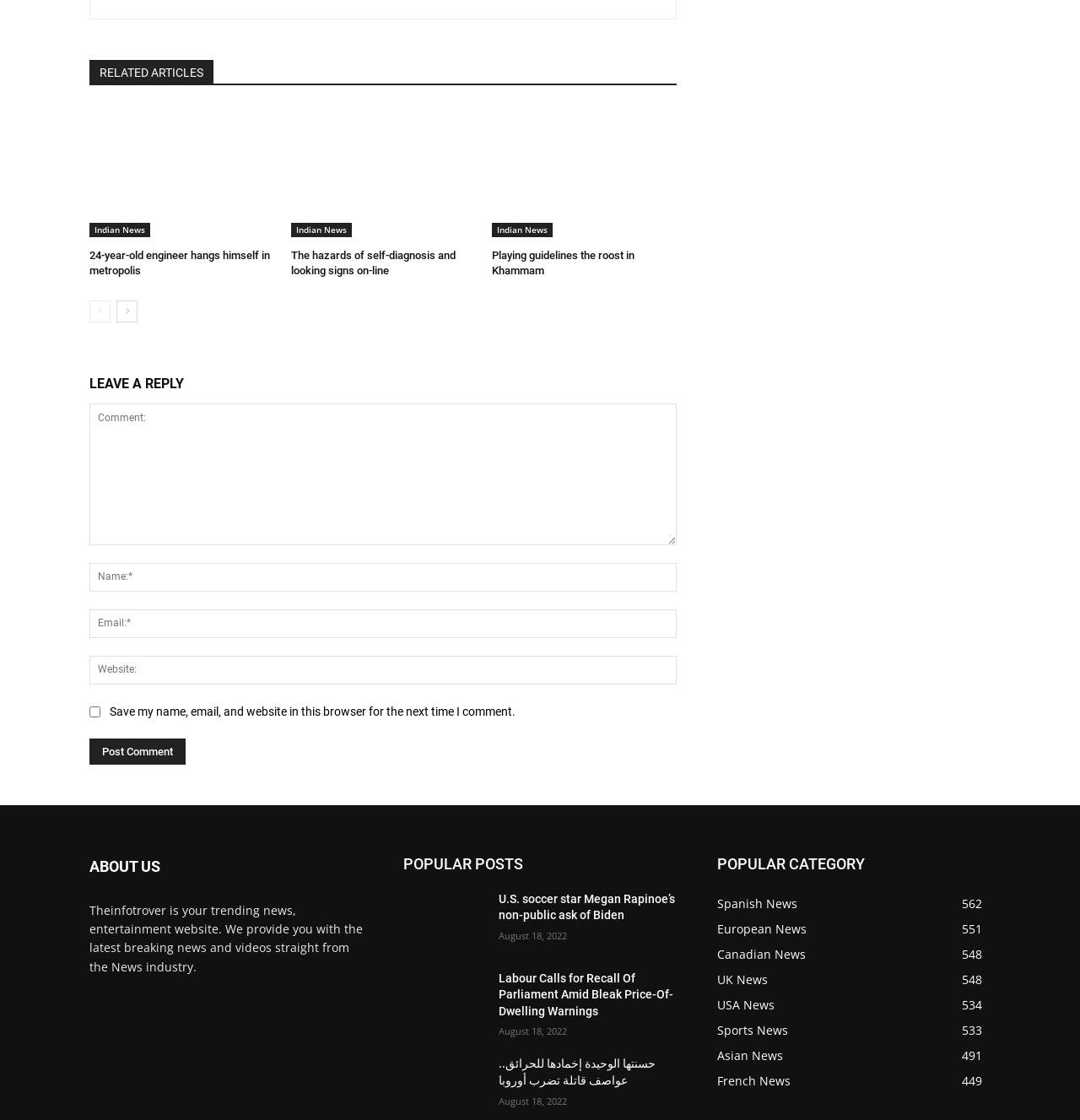How many popular posts are displayed on the webpage?
From the image, provide a succinct answer in one word or a short phrase.

3